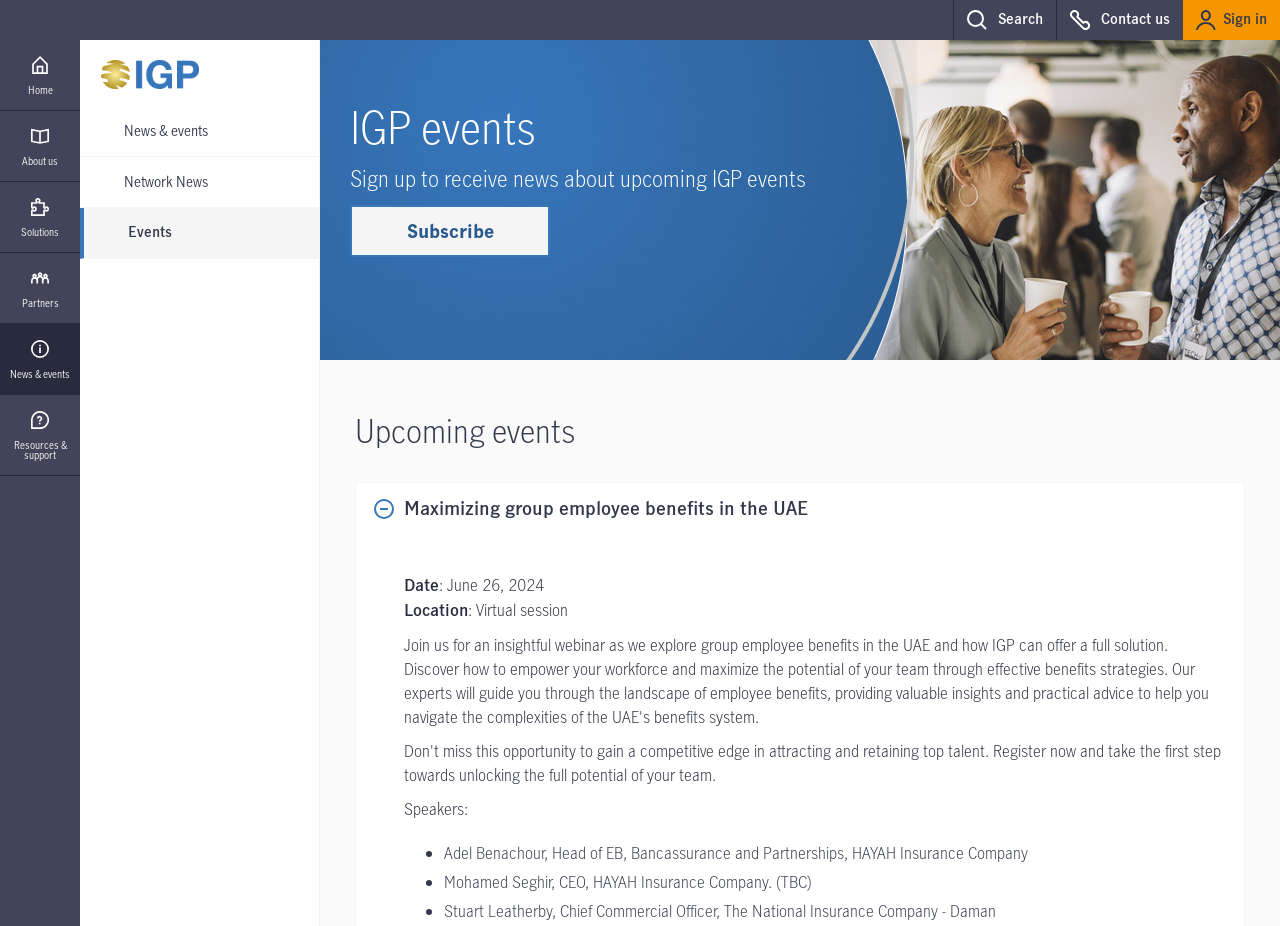Please provide the bounding box coordinates for the UI element as described: "Search". The coordinates must be four floats between 0 and 1, represented as [left, top, right, bottom].

[0.745, 0.0, 0.825, 0.043]